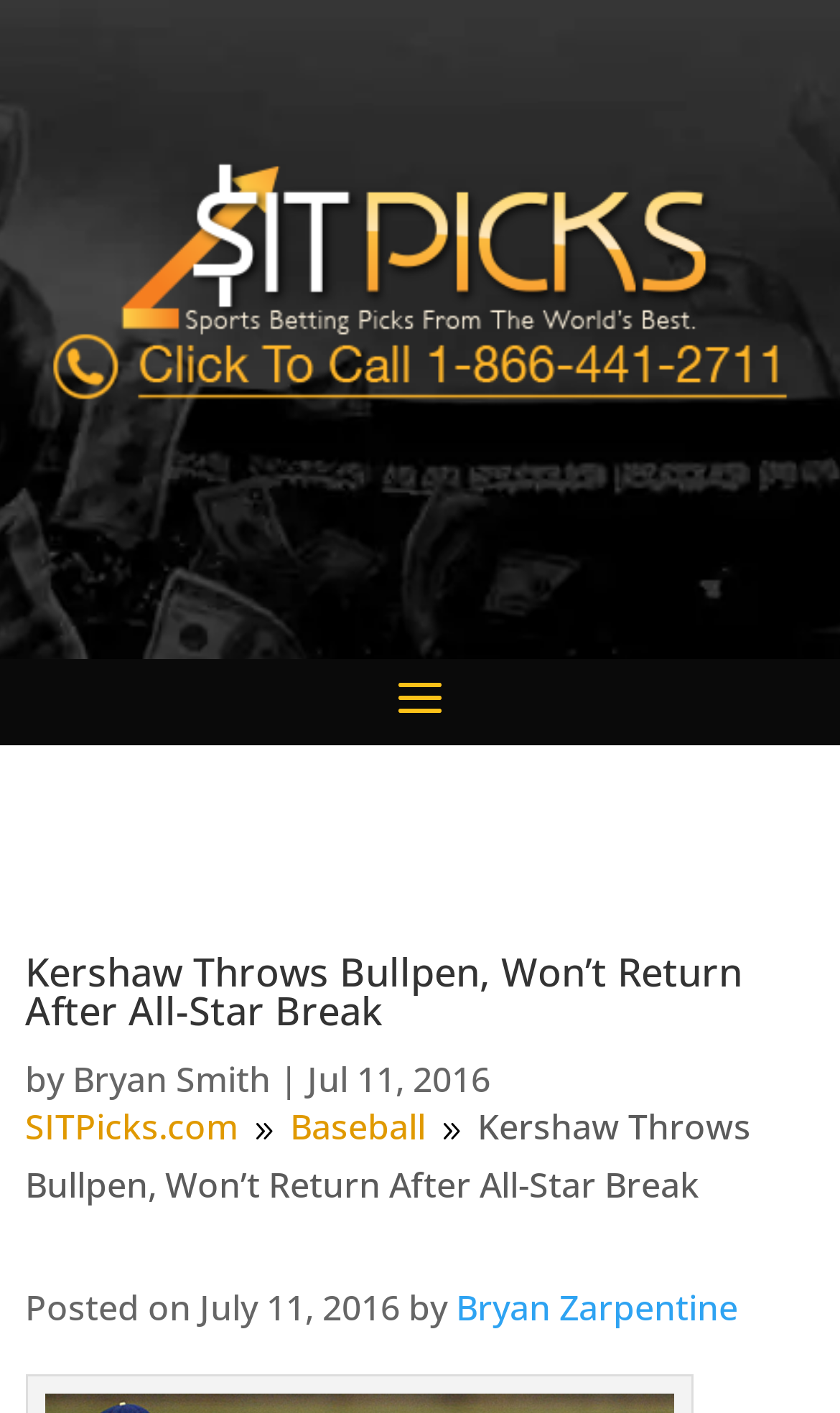Generate a thorough caption detailing the webpage content.

The webpage appears to be a sports news article, specifically about baseball. At the top, there is a heading that reads "Kershaw Throws Bullpen, Won’t Return After All-Star Break". Below the heading, the author's name "Bryan Smith" is mentioned, along with the date "Jul 11, 2016". 

To the right of the author's name, there is a vertical list of links, including "SITPicks.com" and "Baseball". 

Further down, there is a repetition of the article title "Kershaw Throws Bullpen, Won’t Return After All-Star Break", which seems to be a summary or a teaser of the article. 

At the very bottom, there is a footer section that mentions the article was "Posted on July 11, 2016 by Bryan Zarpentine", which might be the original publication date and author of the article.